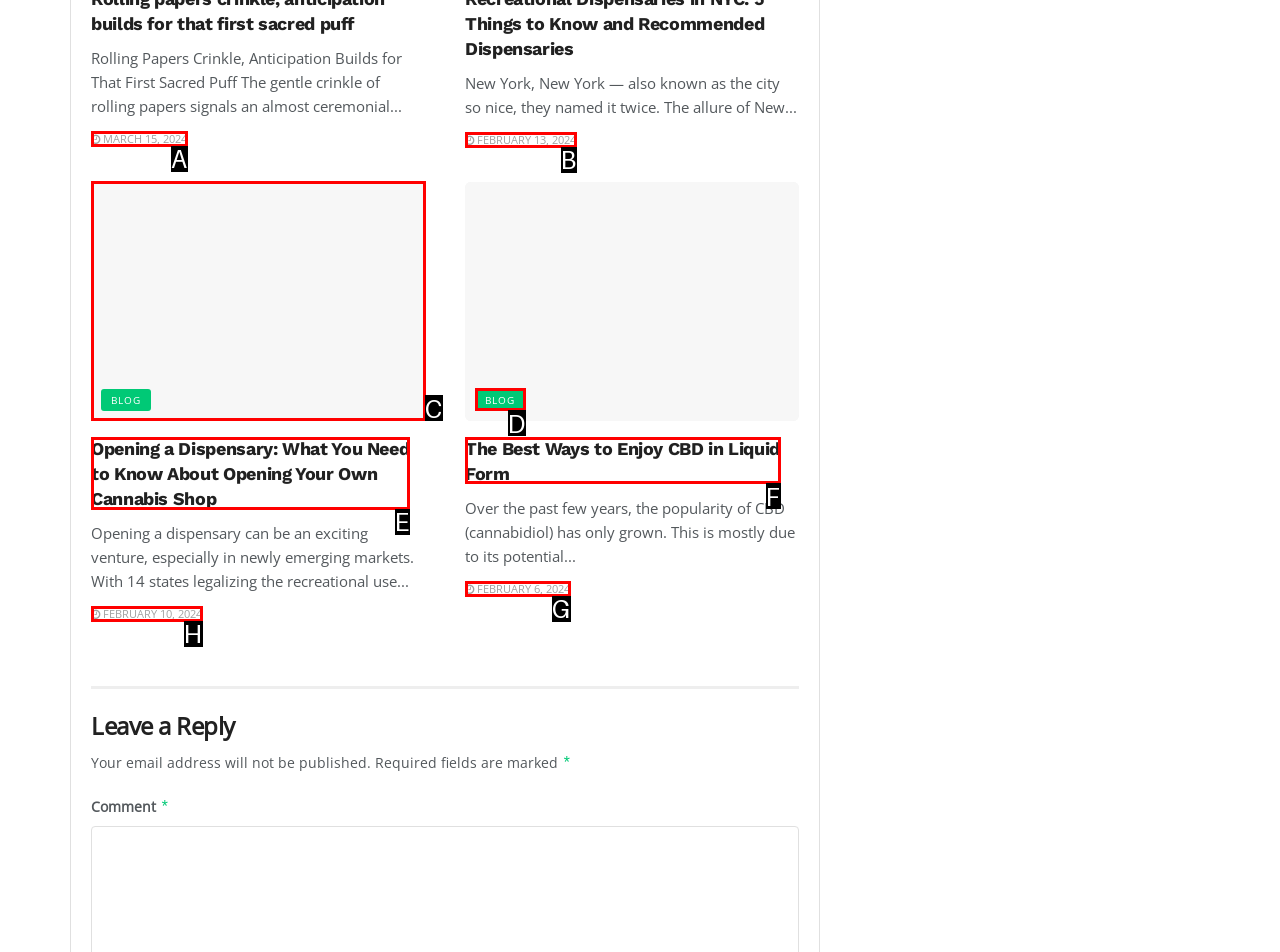Match the description: parent_node: BLOG to the correct HTML element. Provide the letter of your choice from the given options.

C